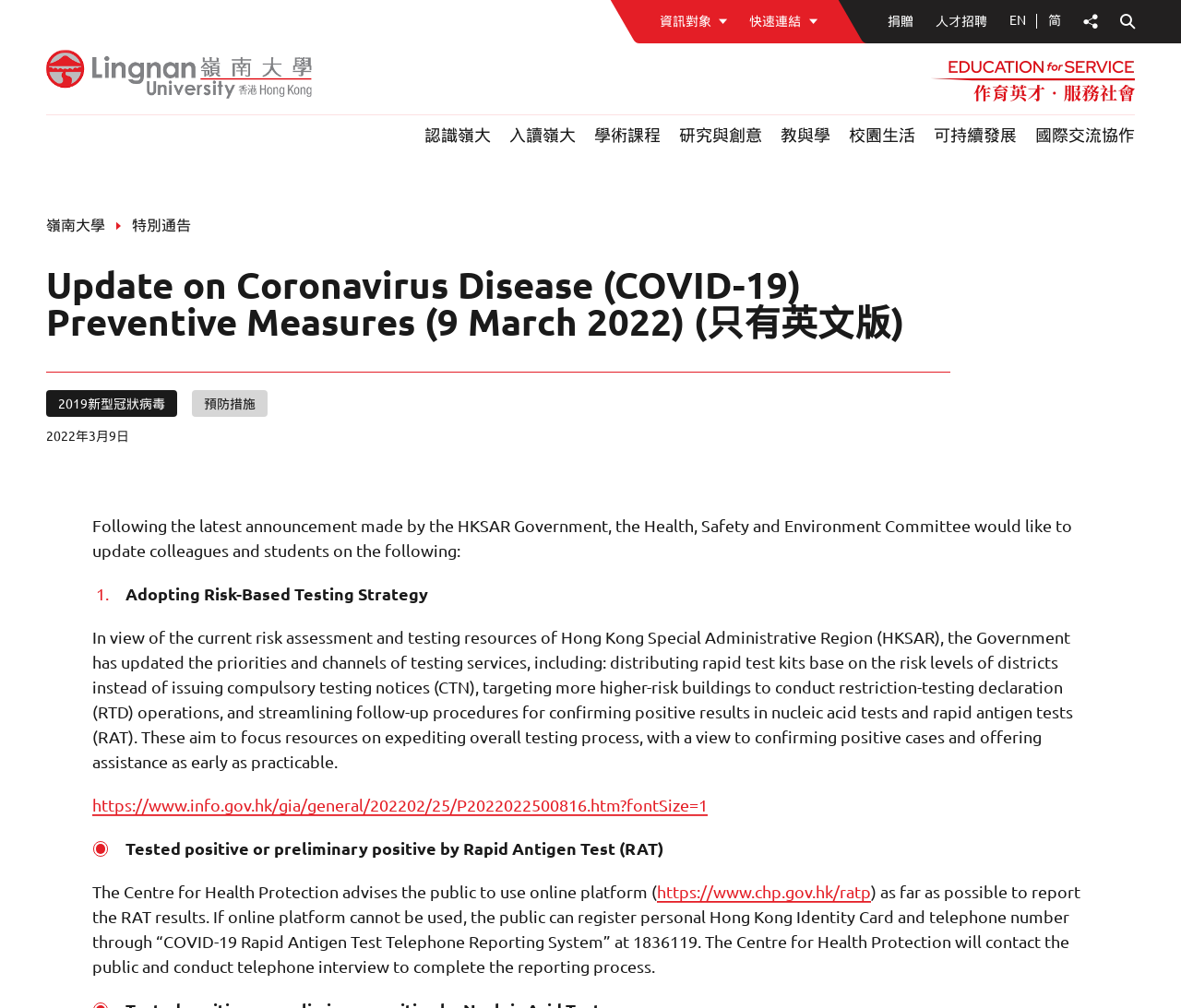What is the purpose of the Centre for Health Protection?
Answer the question with a detailed explanation, including all necessary information.

According to the text, the Centre for Health Protection advises the public to use an online platform to report the RAT results, and if online platform cannot be used, the public can register personal Hong Kong Identity Card and telephone number through 'COVID-19 Rapid Antigen Test Telephone Reporting System' at 1836119.